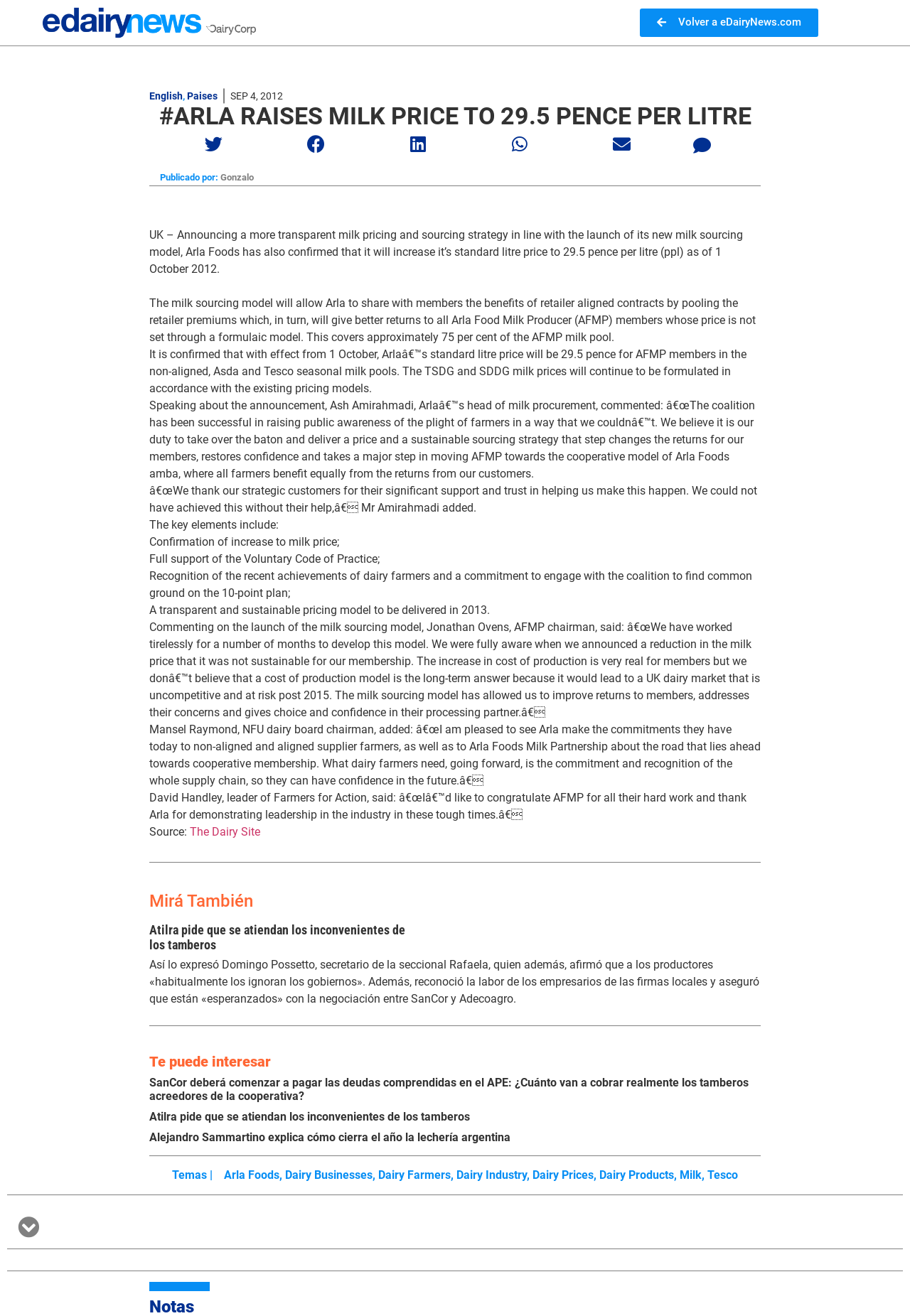Determine the main heading text of the webpage.

#ARLA RAISES MILK PRICE TO 29.5 PENCE PER LITRE